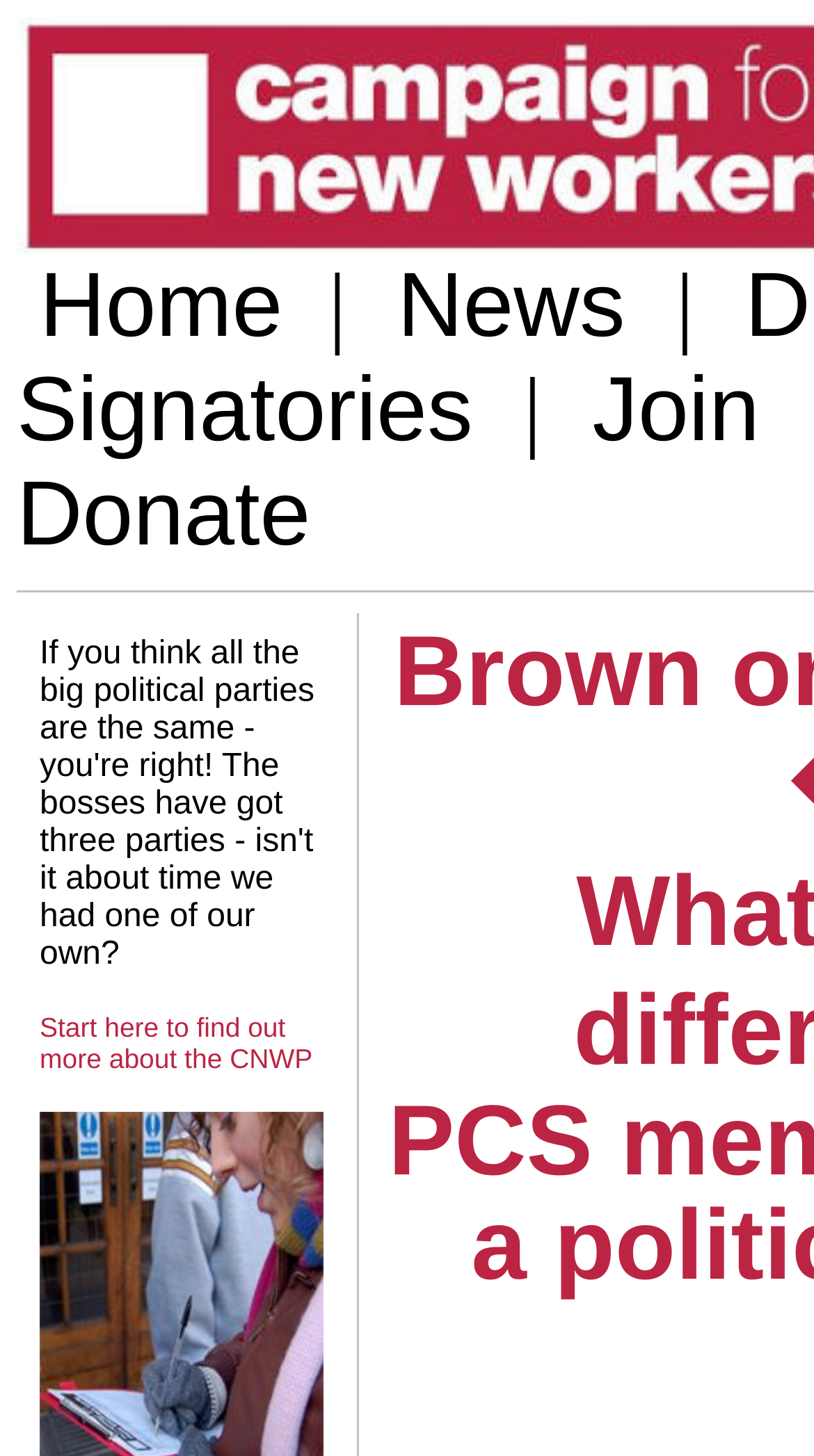What is the last menu item on the top navigation bar?
Answer the question with a single word or phrase derived from the image.

Donate